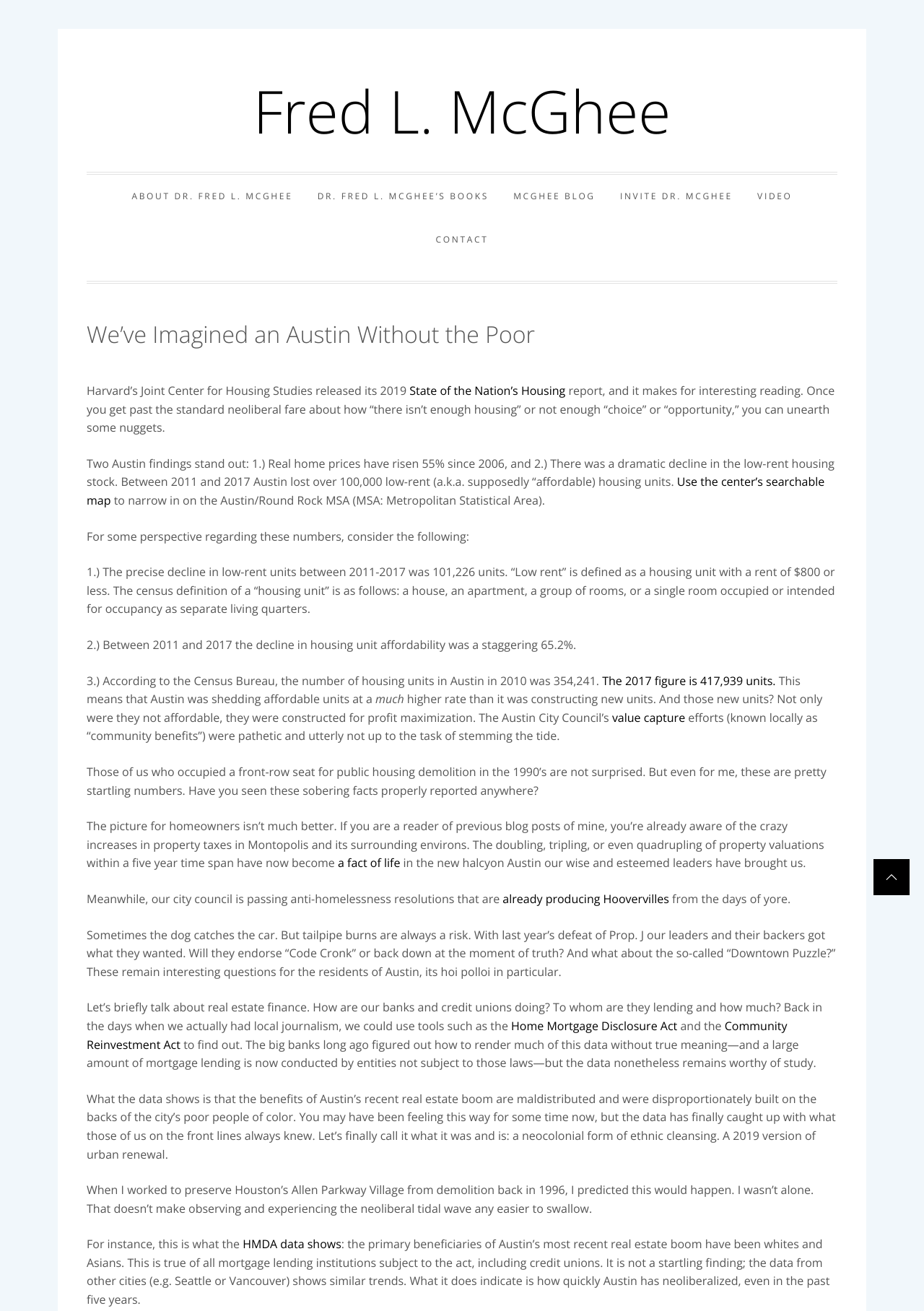What is the name of the act mentioned in the article?
Please use the image to provide a one-word or short phrase answer.

Home Mortgage Disclosure Act